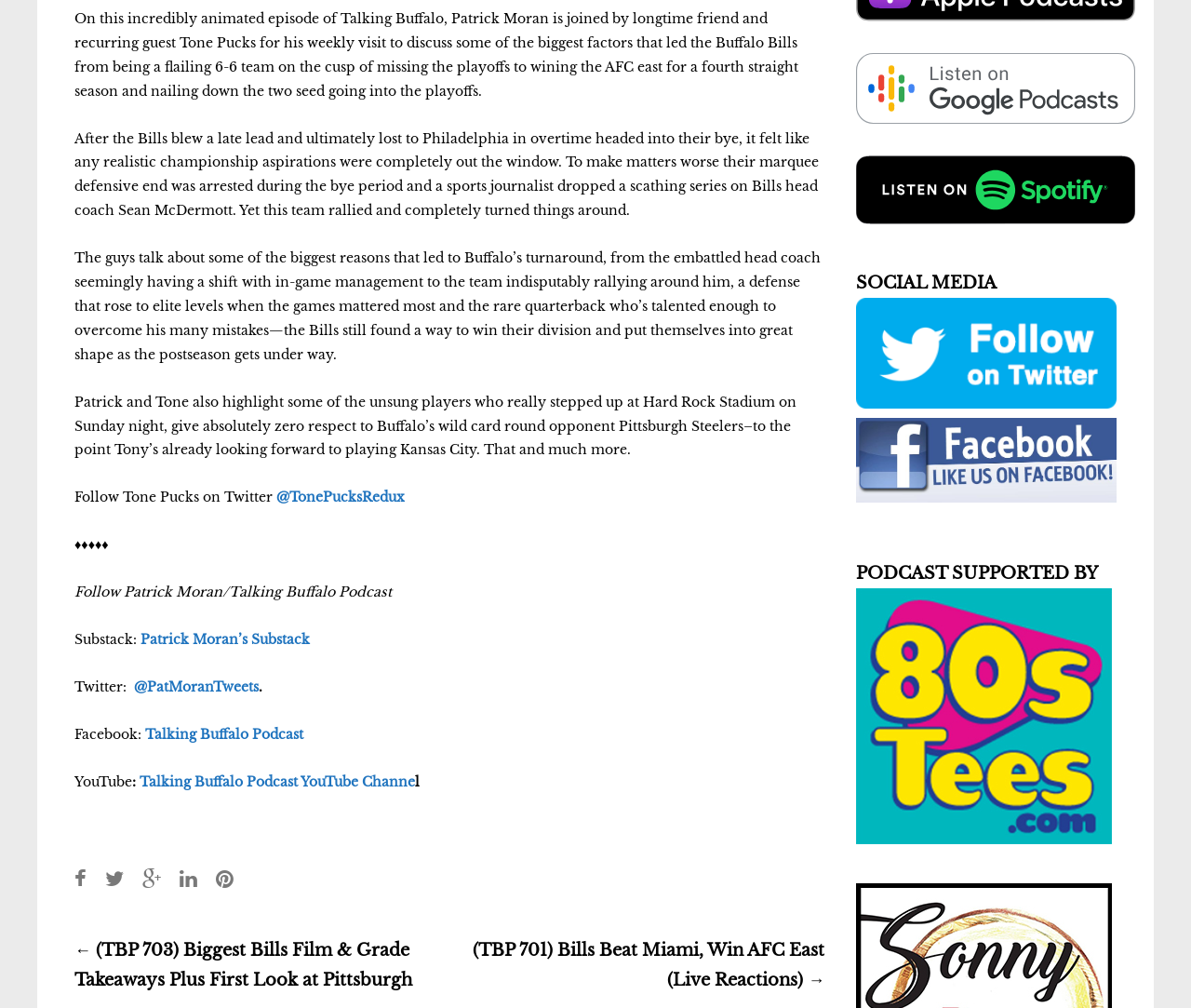Identify the bounding box coordinates for the UI element described as follows: @TonePucksRedux. Use the format (top-left x, top-left y, bottom-right x, bottom-right y) and ensure all values are floating point numbers between 0 and 1.

[0.232, 0.485, 0.34, 0.502]